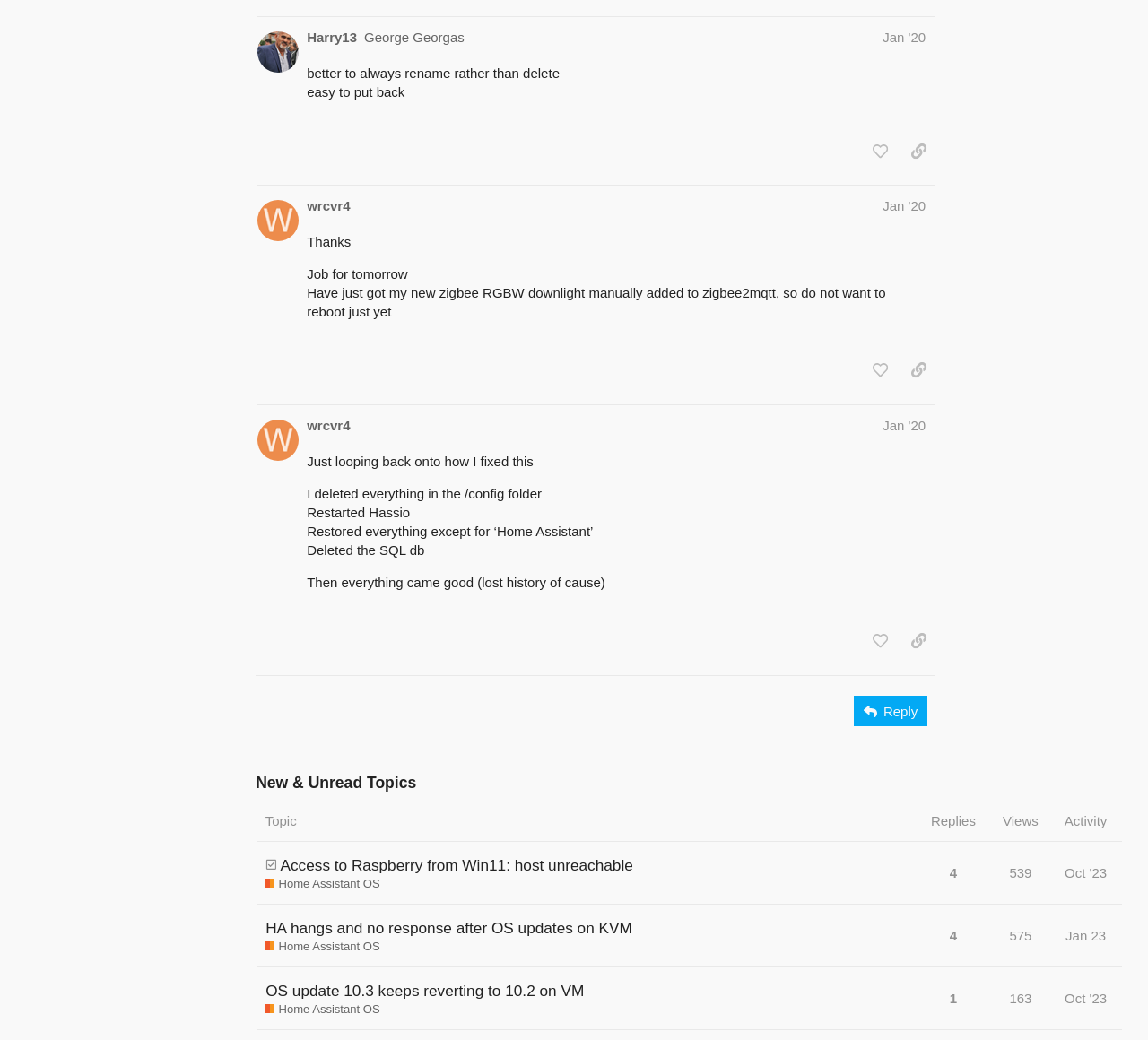Reply to the question with a single word or phrase:
What is the username of the person who posted on Jan 17, 2020?

Harry13